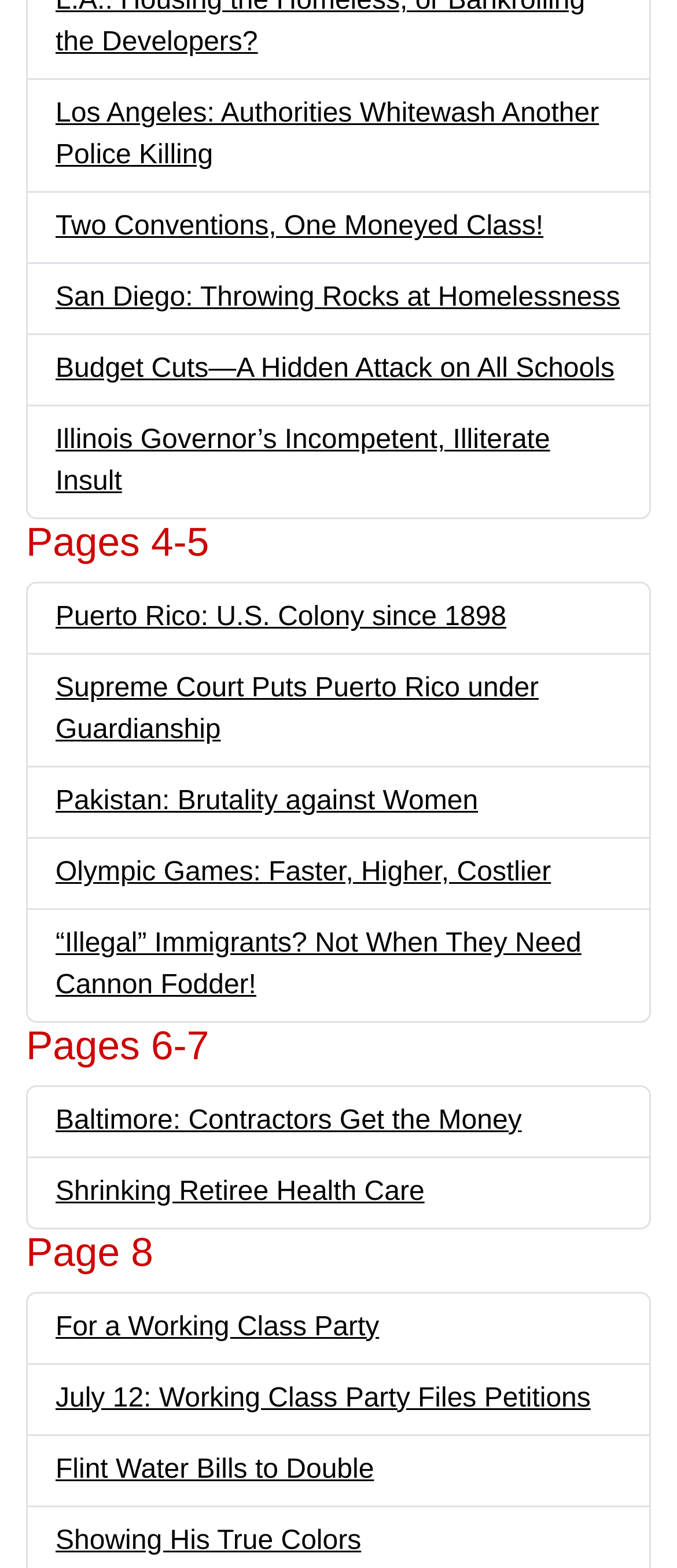Find and indicate the bounding box coordinates of the region you should select to follow the given instruction: "Find out about the Working Class Party".

[0.082, 0.837, 0.56, 0.856]